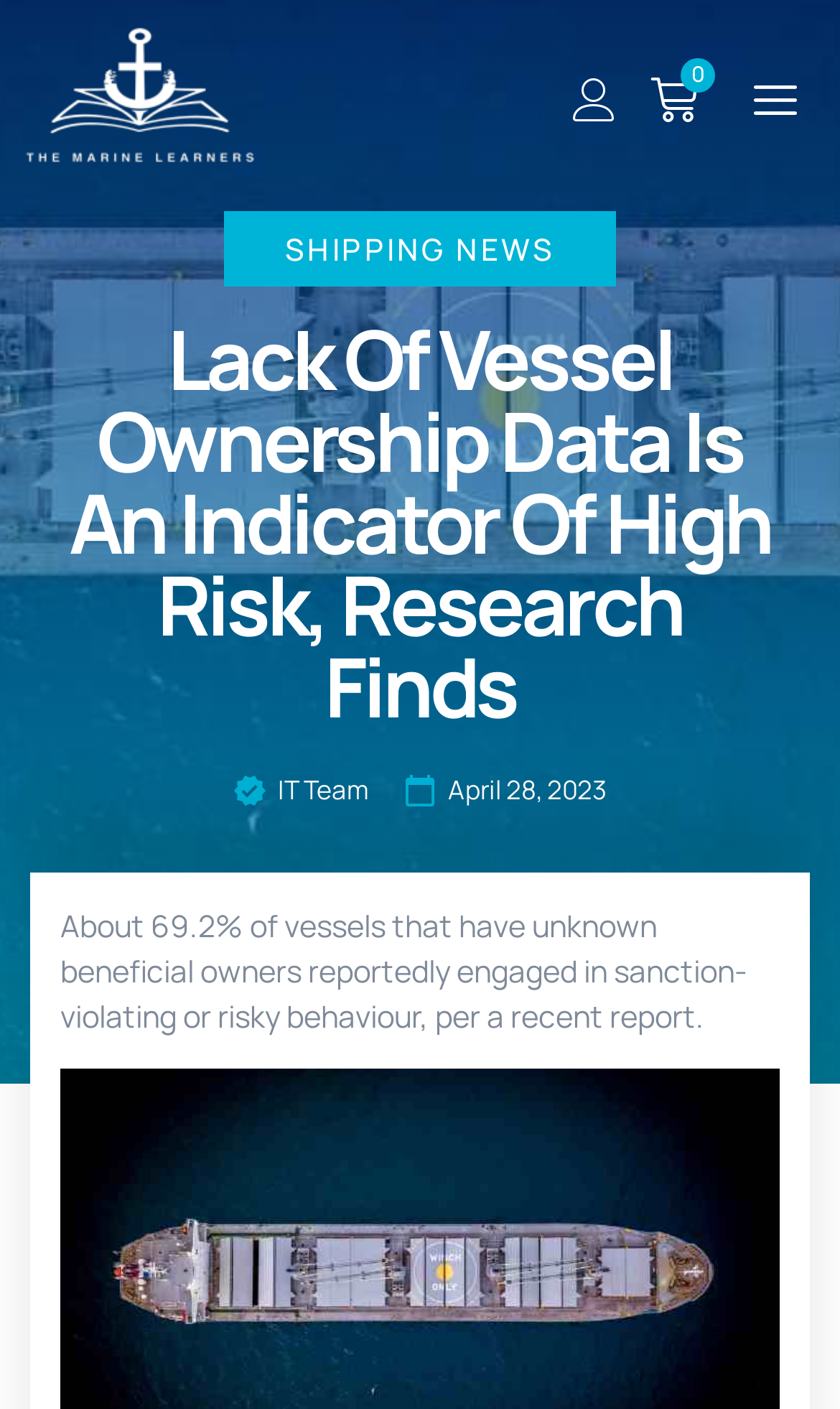What percentage of vessels reportedly engaged in sanction-violating behavior?
Provide a detailed answer to the question, using the image to inform your response.

According to the StaticText element, 'About 69.2% of vessels that have unknown beneficial owners reportedly engaged in sanction-violating or risky behaviour, per a recent report.', the percentage of vessels that reportedly engaged in sanction-violating behavior is 69.2%.